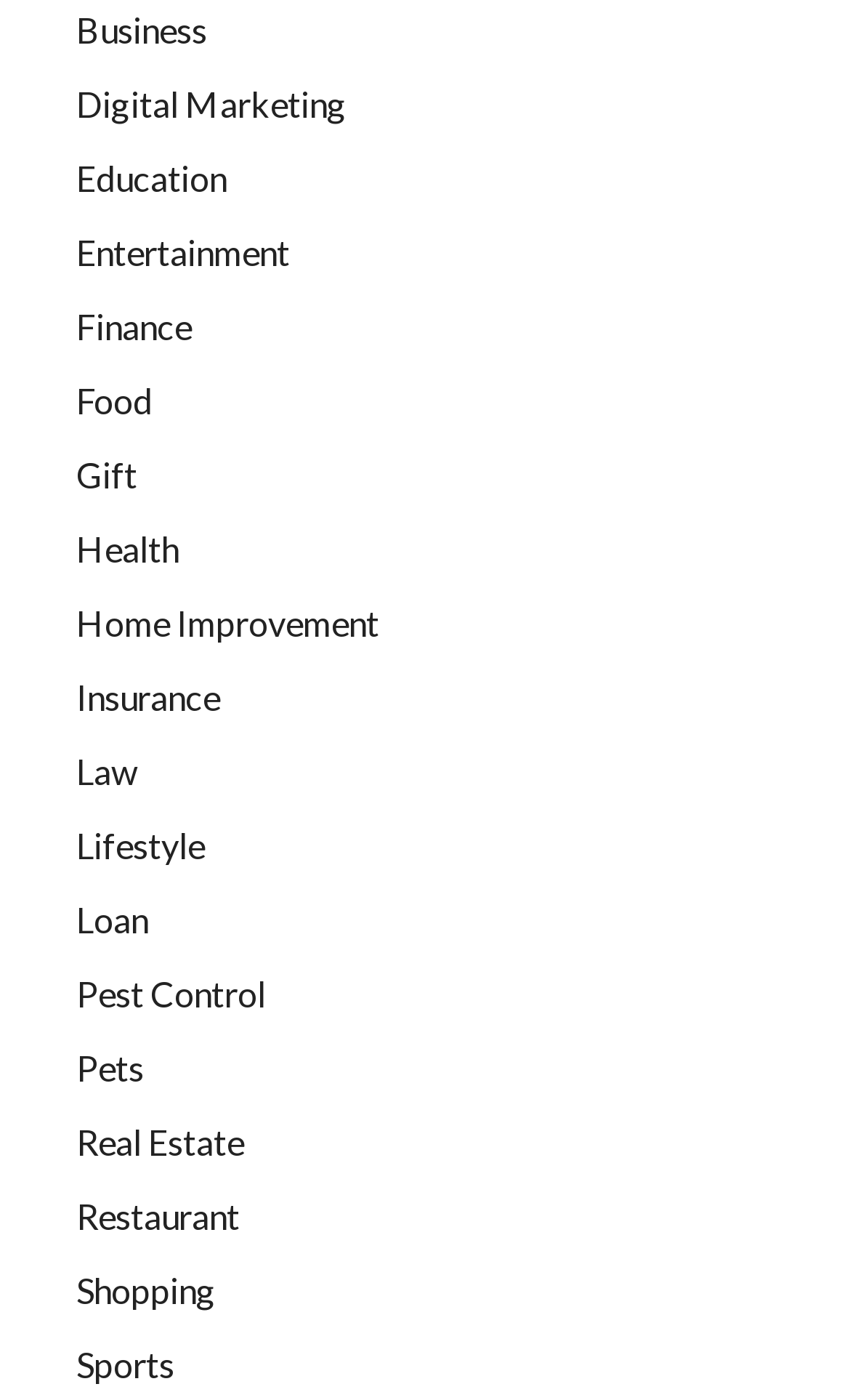Please give a concise answer to this question using a single word or phrase: 
What are the categories listed on the webpage?

Business, Digital Marketing, etc.